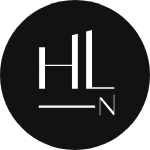What font style is used for the letters 'HL'?
Please answer the question as detailed as possible.

The caption describes the letters 'HL' as being in a bold, modern font, which implies that the font style used for the letters is bold and modern, giving the logo a contemporary look.